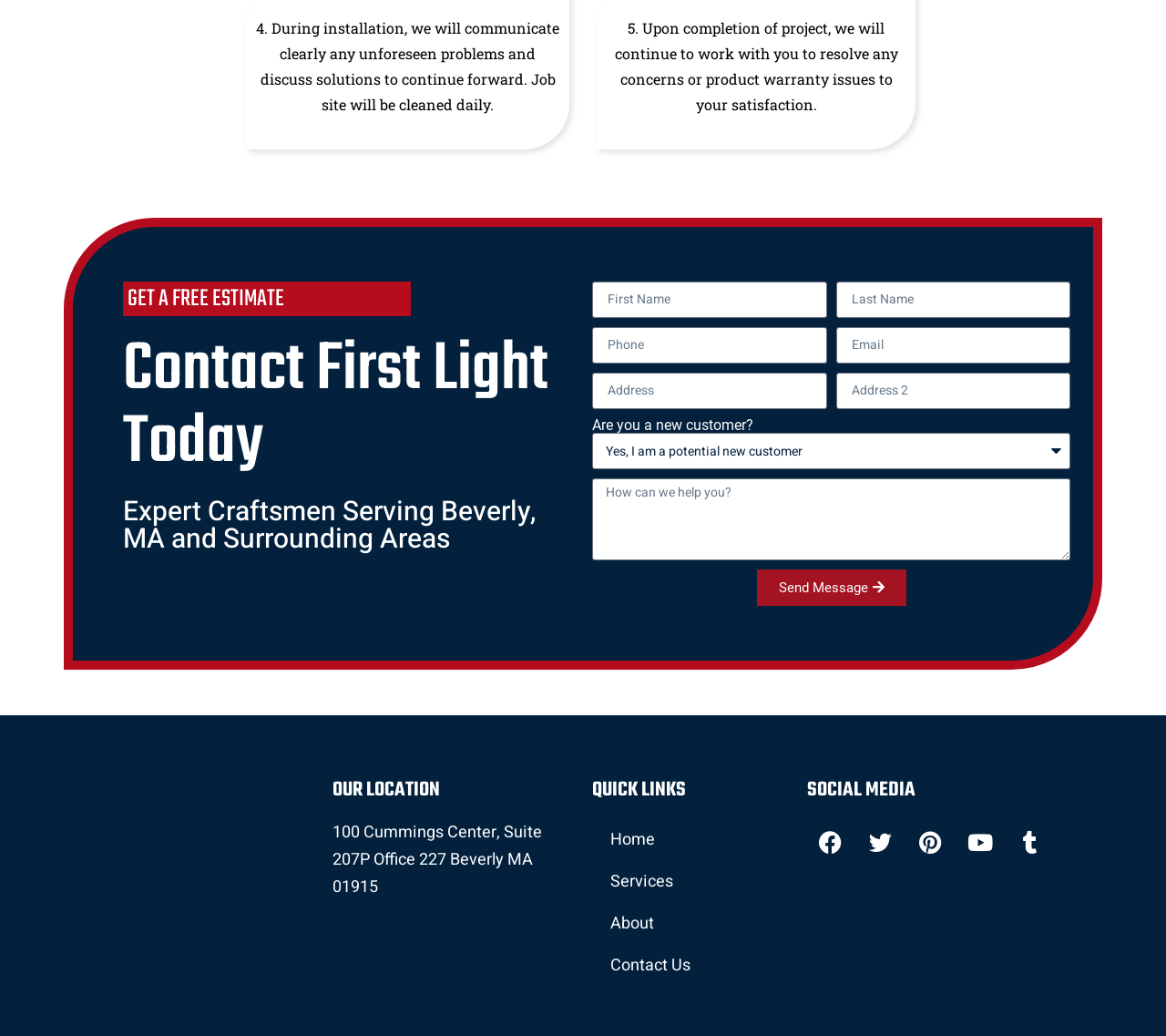Given the webpage screenshot and the description, determine the bounding box coordinates (top-left x, top-left y, bottom-right x, bottom-right y) that define the location of the UI element matching this description: name="form_fields[name]" placeholder="First Name"

[0.508, 0.272, 0.709, 0.307]